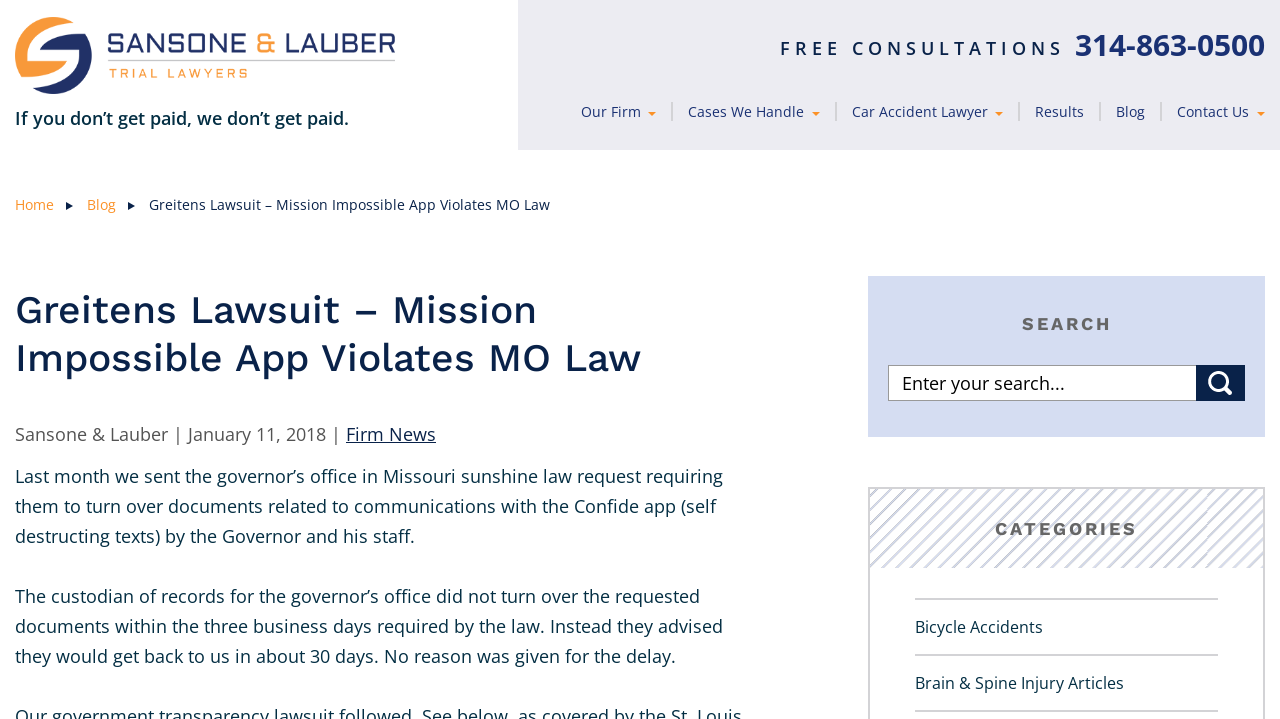Predict the bounding box of the UI element based on the description: "Car Accident Lawyer". The coordinates should be four float numbers between 0 and 1, formatted as [left, top, right, bottom].

[0.666, 0.142, 0.784, 0.168]